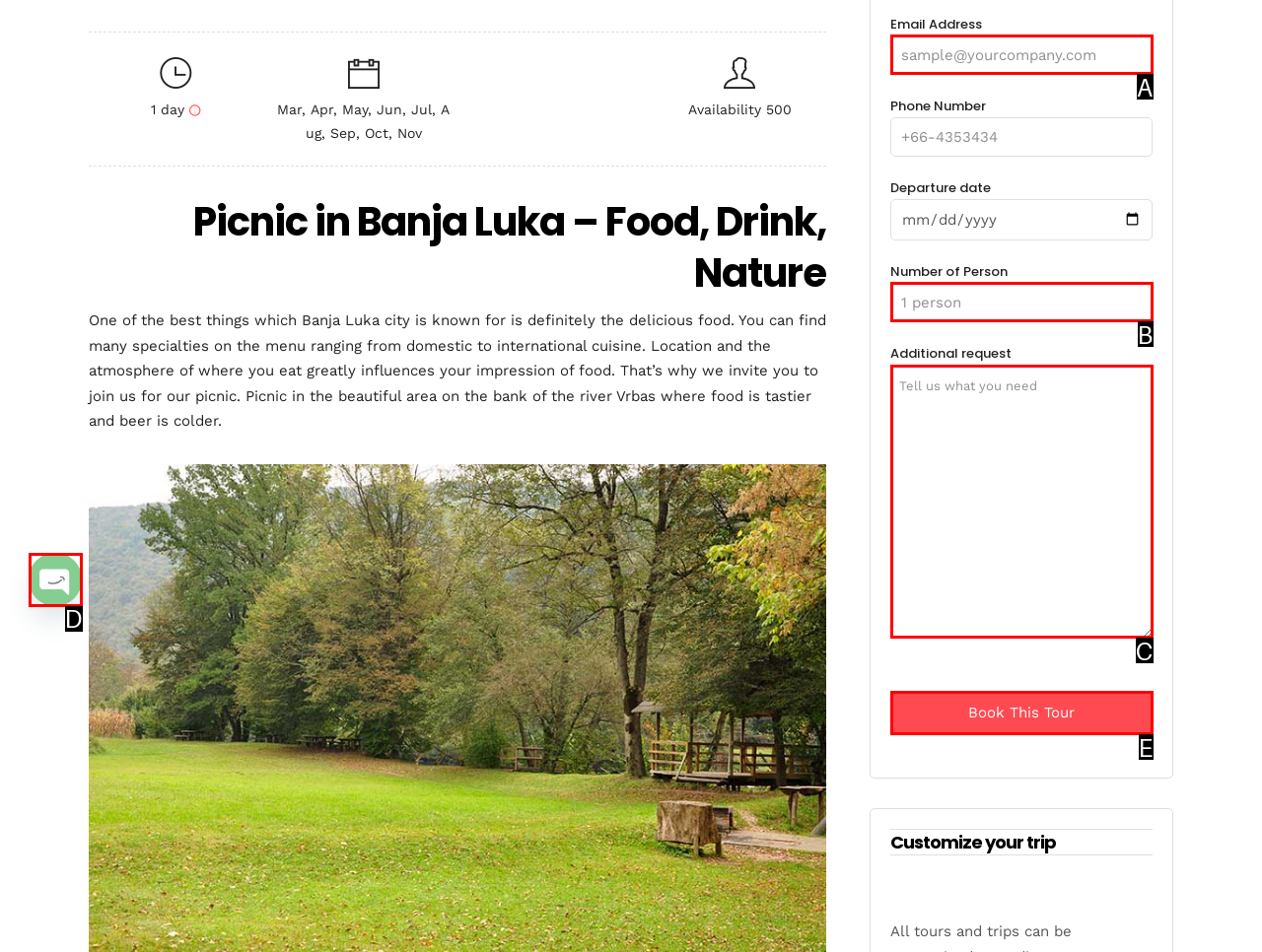From the choices provided, which HTML element best fits the description: aria-label="Facebook_Messenger"? Answer with the appropriate letter.

D